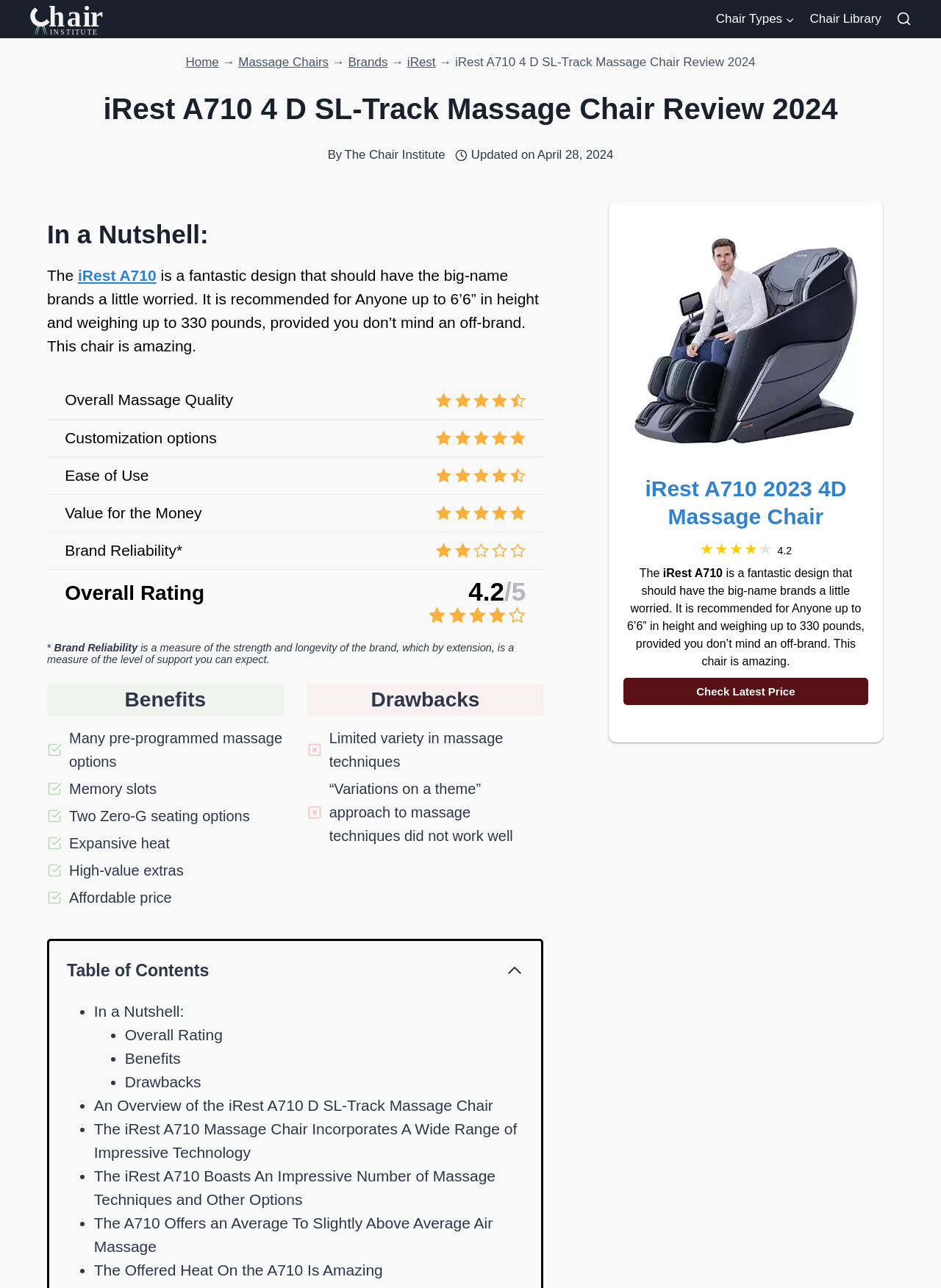What is the drawback of the massage chair mentioned in the review?
Look at the image and provide a short answer using one word or a phrase.

Limited variety in massage techniques